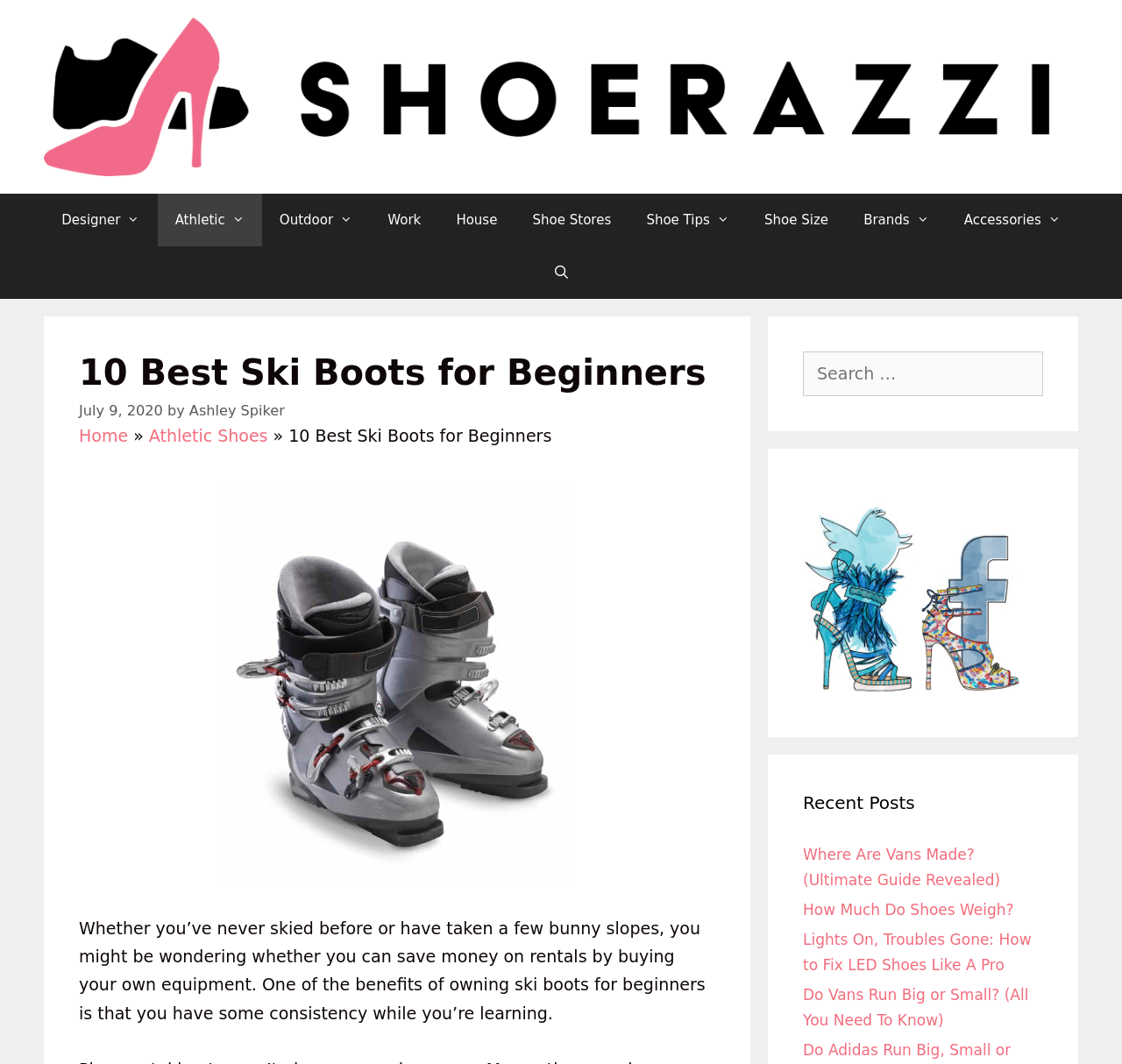Given the element description, predict the bounding box coordinates in the format (top-left x, top-left y, bottom-right x, bottom-right y), using floating point numbers between 0 and 1: alt="shoerazzi twitter"

[0.817, 0.64, 0.919, 0.656]